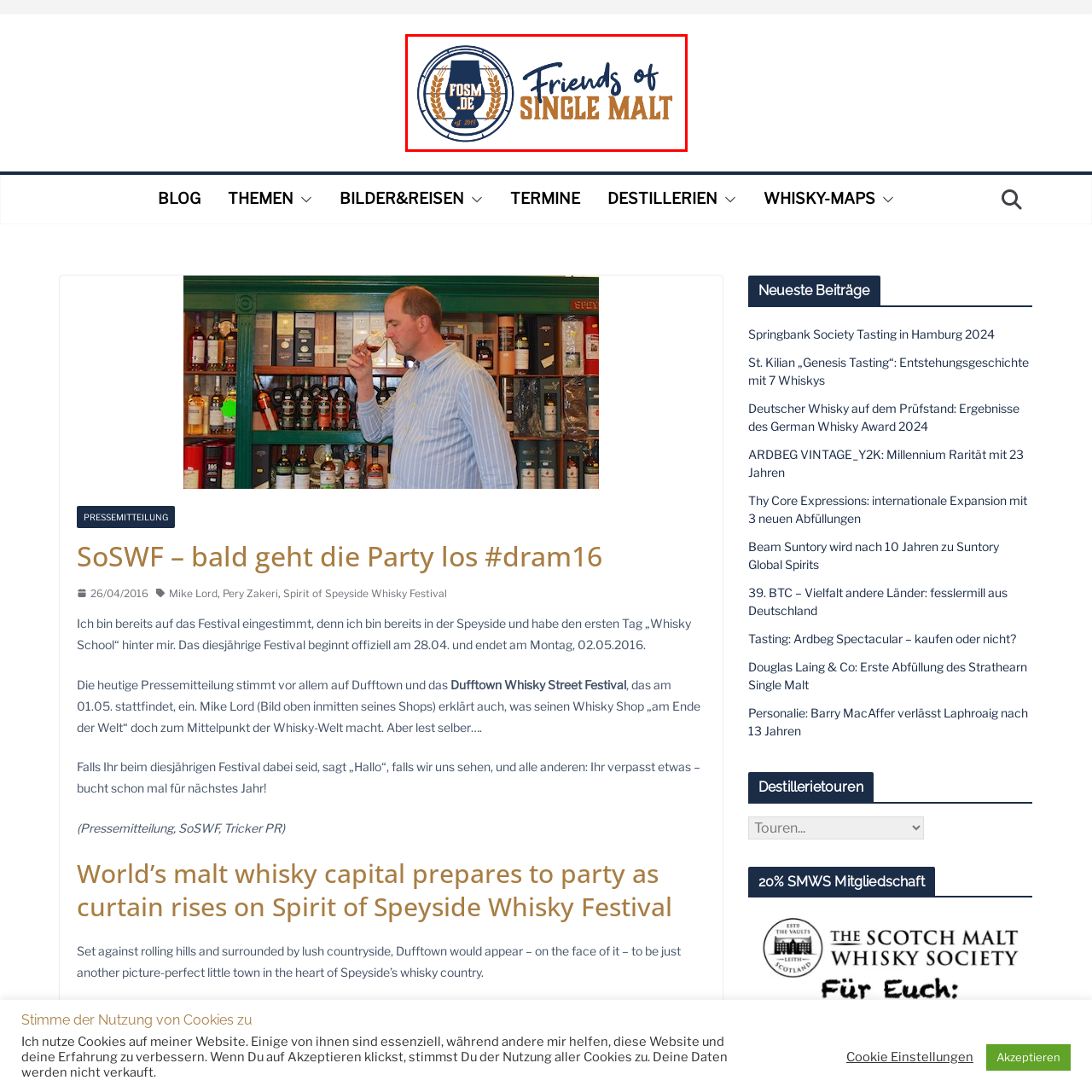What is the phrase prominently included in the logo?
Look closely at the image contained within the red bounding box and answer the question in detail, using the visual information present.

The logo prominently includes the phrase 'Friends of Single Malt' with 'FOSM.de' incorporated, establishing its online presence.